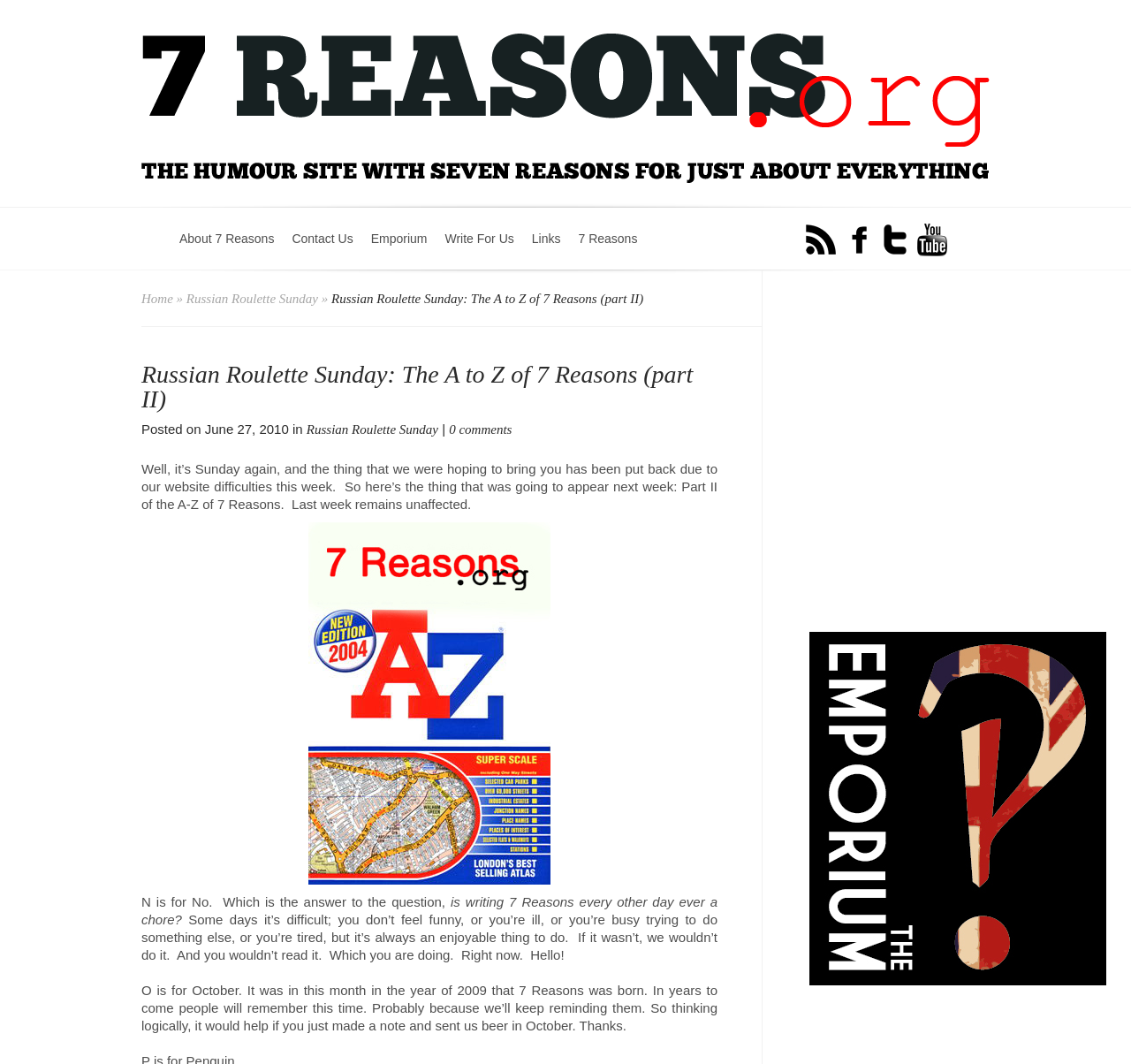What is the topic of the current article?
Please answer using one word or phrase, based on the screenshot.

Russian Roulette Sunday